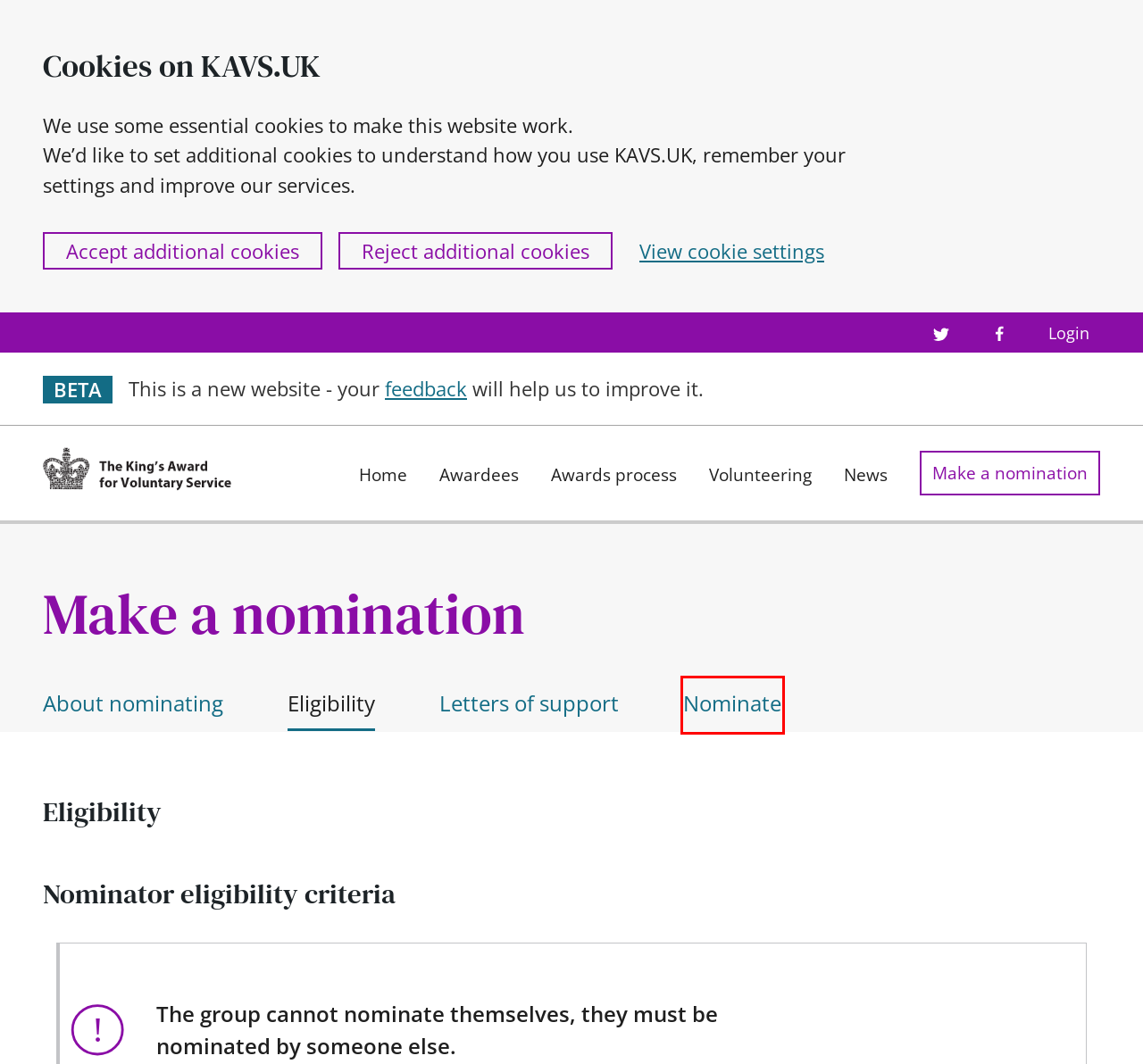Consider the screenshot of a webpage with a red bounding box around an element. Select the webpage description that best corresponds to the new page after clicking the element inside the red bounding box. Here are the candidates:
A. Letters of support - The King's Award for Voluntary Service
B. The King's Award for Voluntary Service - official website
C. Awardees - The King's Award for Voluntary Service
D. News - The King's Award for Voluntary Service
E. Nominate - The King's Award for Voluntary Service
F. About nominating - The King's Award for Voluntary Service
G. Awards process - The King's Award for Voluntary Service
H. Sign in to King's Award for Voluntary Service

E